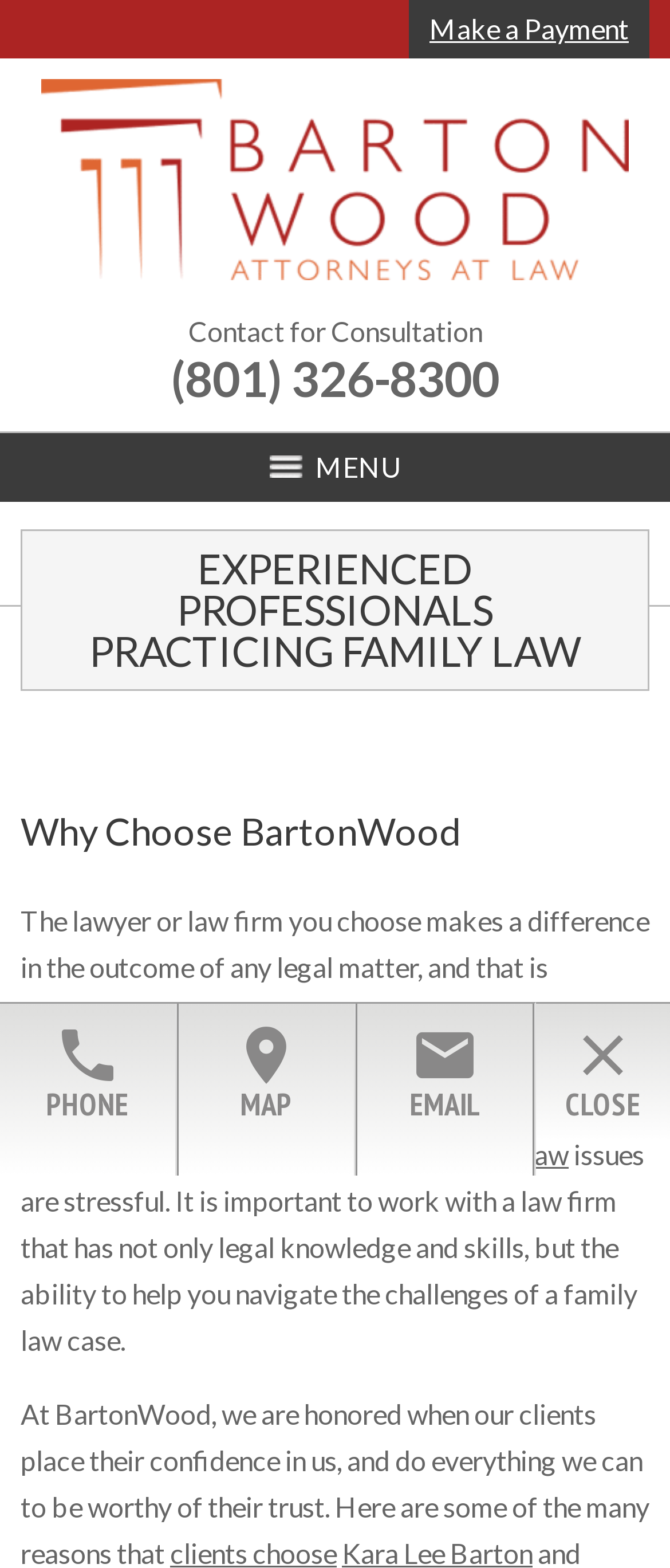What are the areas of family law that the firm practices?
We need a detailed and meticulous answer to the question.

I found the areas of family law that the firm practices by looking at the section that describes why to choose BartonWood, where it lists 'Divorce', 'custody', 'support', and 'family law' as the areas of practice.